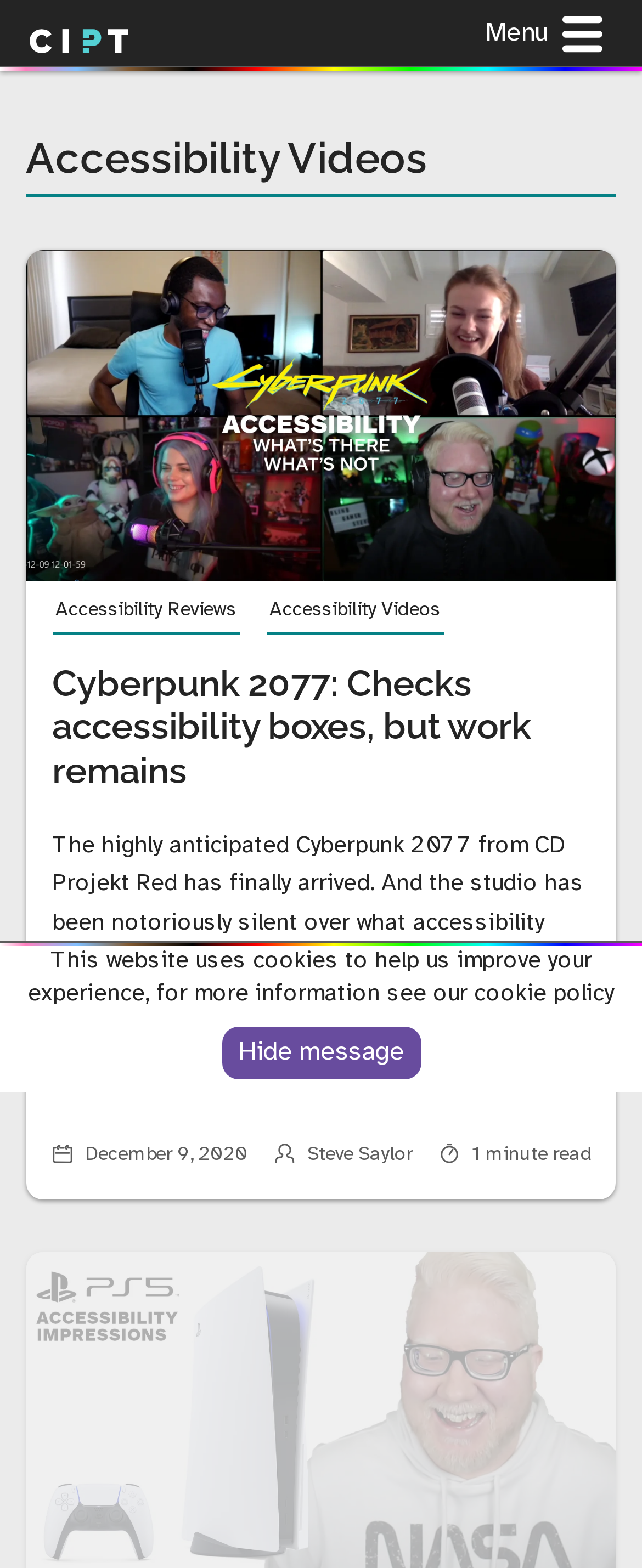Identify the bounding box for the UI element described as: "Menu". Ensure the coordinates are four float numbers between 0 and 1, formatted as [left, top, right, bottom].

[0.735, 0.0, 0.959, 0.044]